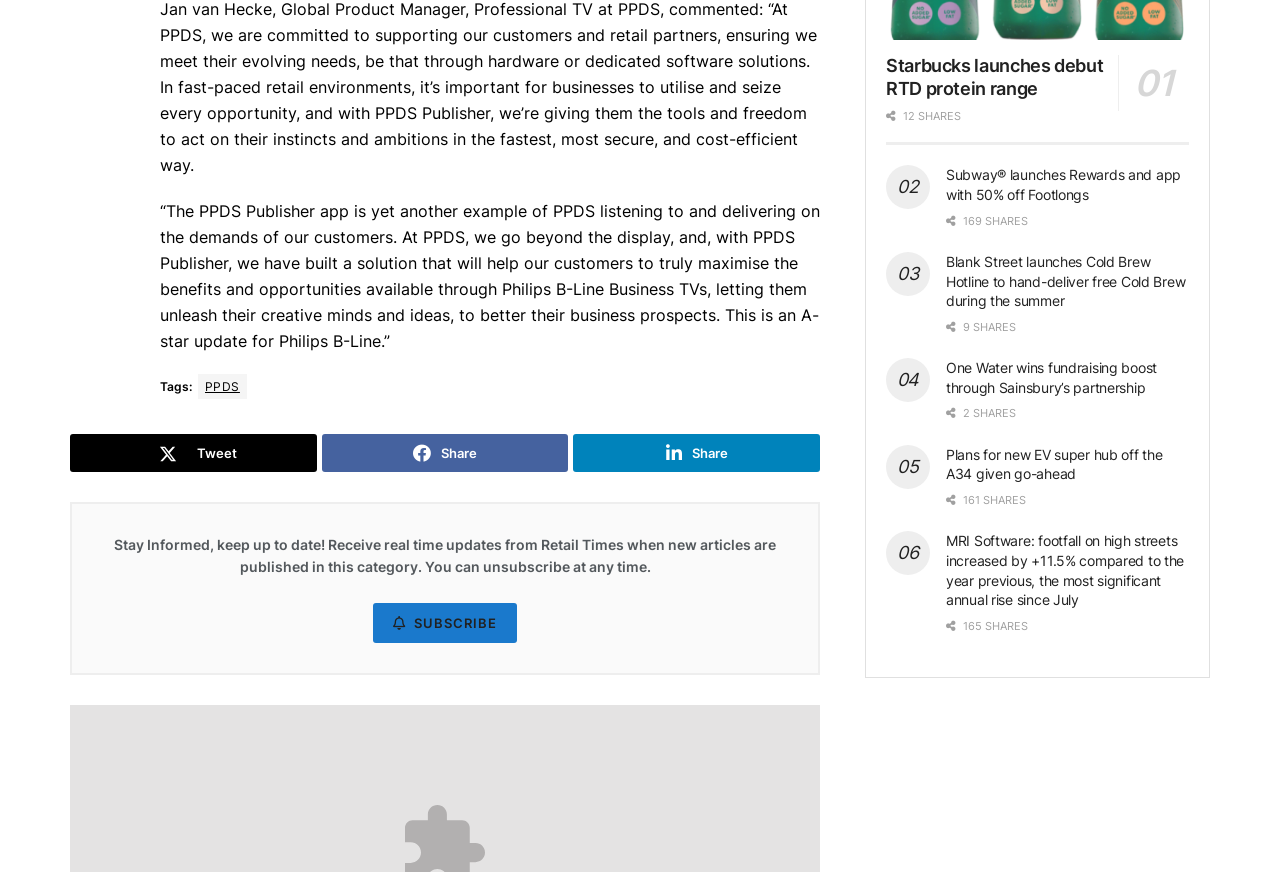What is the topic of the article with the most shares?
Please provide a detailed answer to the question.

The article with the most shares is '05 Plans for new EV super hub off the A34 given go-ahead' with 161 shares. This can be determined by looking at the share counts listed below each article heading.